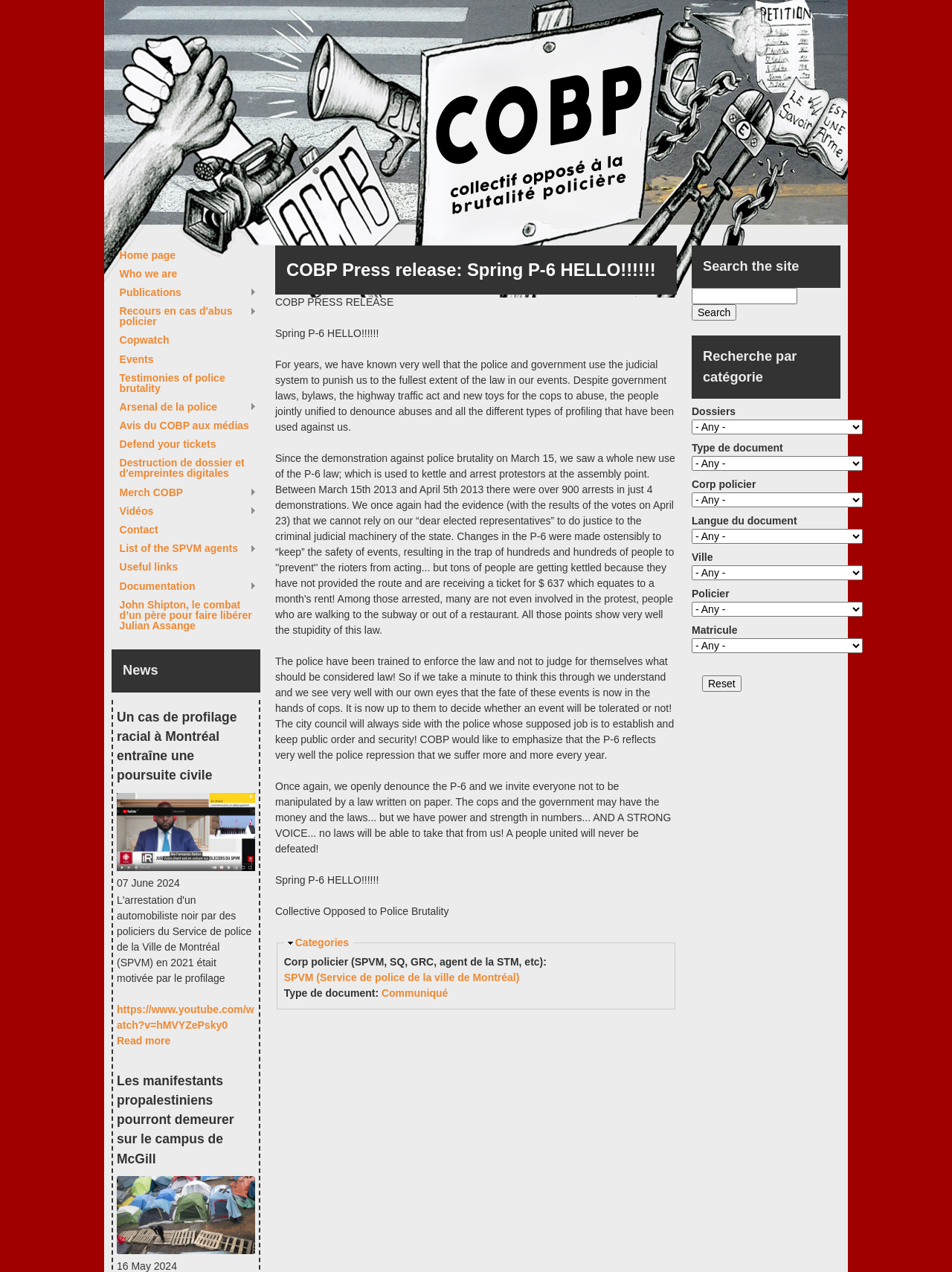Please identify the bounding box coordinates of the clickable region that I should interact with to perform the following instruction: "Type your email". The coordinates should be expressed as four float numbers between 0 and 1, i.e., [left, top, right, bottom].

None